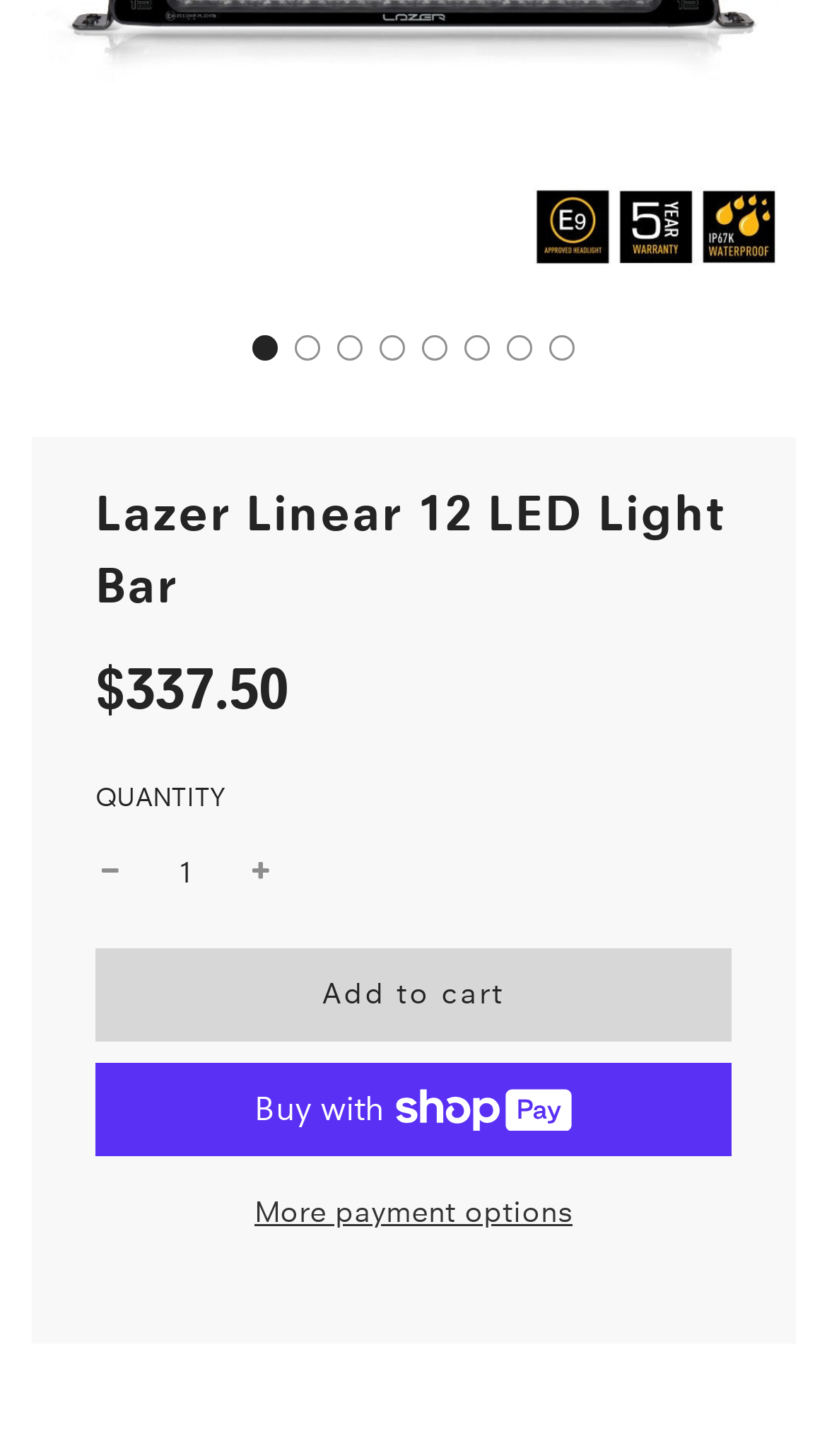Based on the element description "−", predict the bounding box coordinates of the UI element.

[0.115, 0.575, 0.151, 0.622]